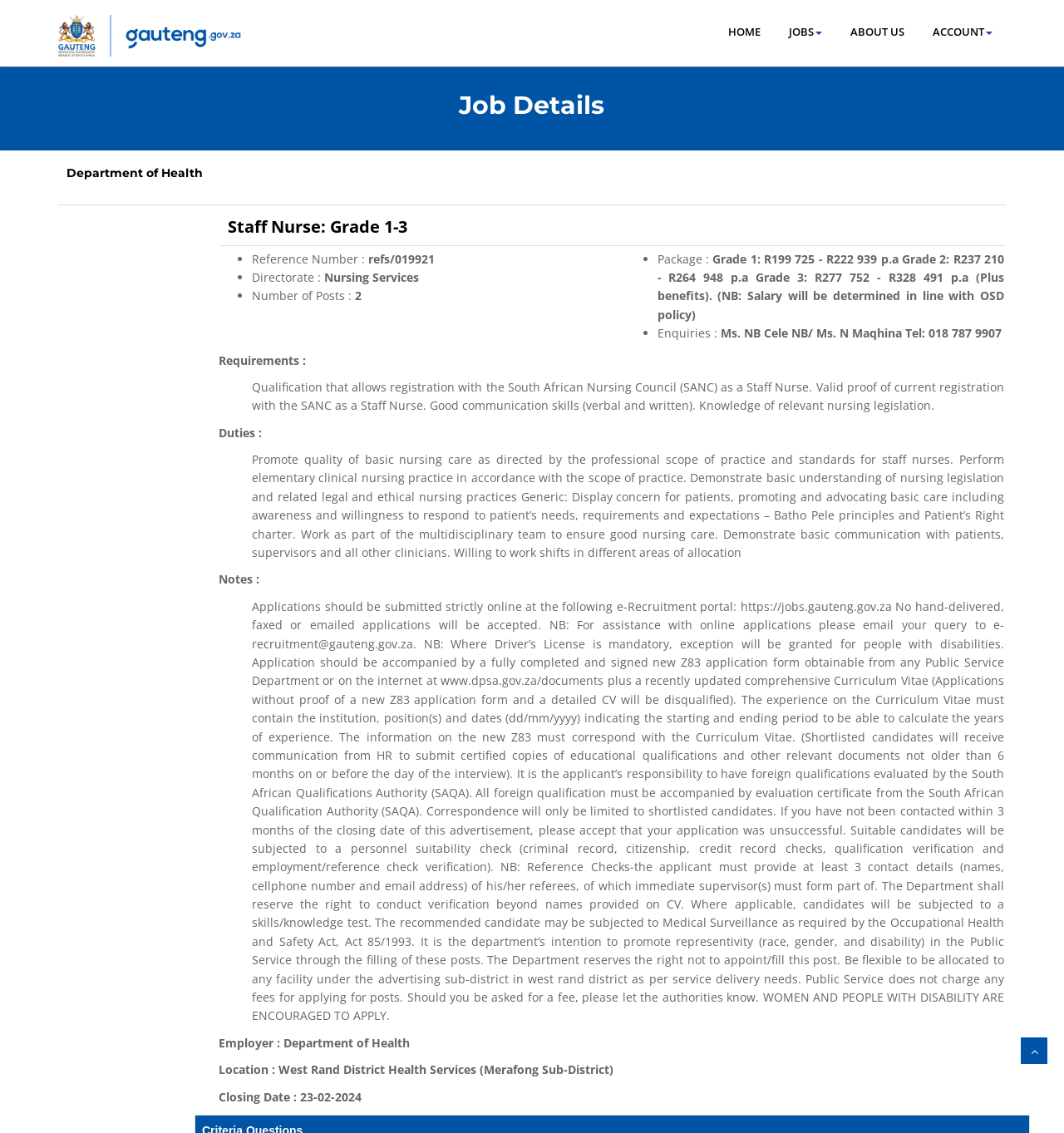What is the location of the job posting?
Please provide a comprehensive answer based on the information in the image.

I determined the location by looking at the StaticText element with the text 'West Rand District Health Services (Merafong Sub-District)' which is part of the job posting details, indicating that it is the location of the job posting.